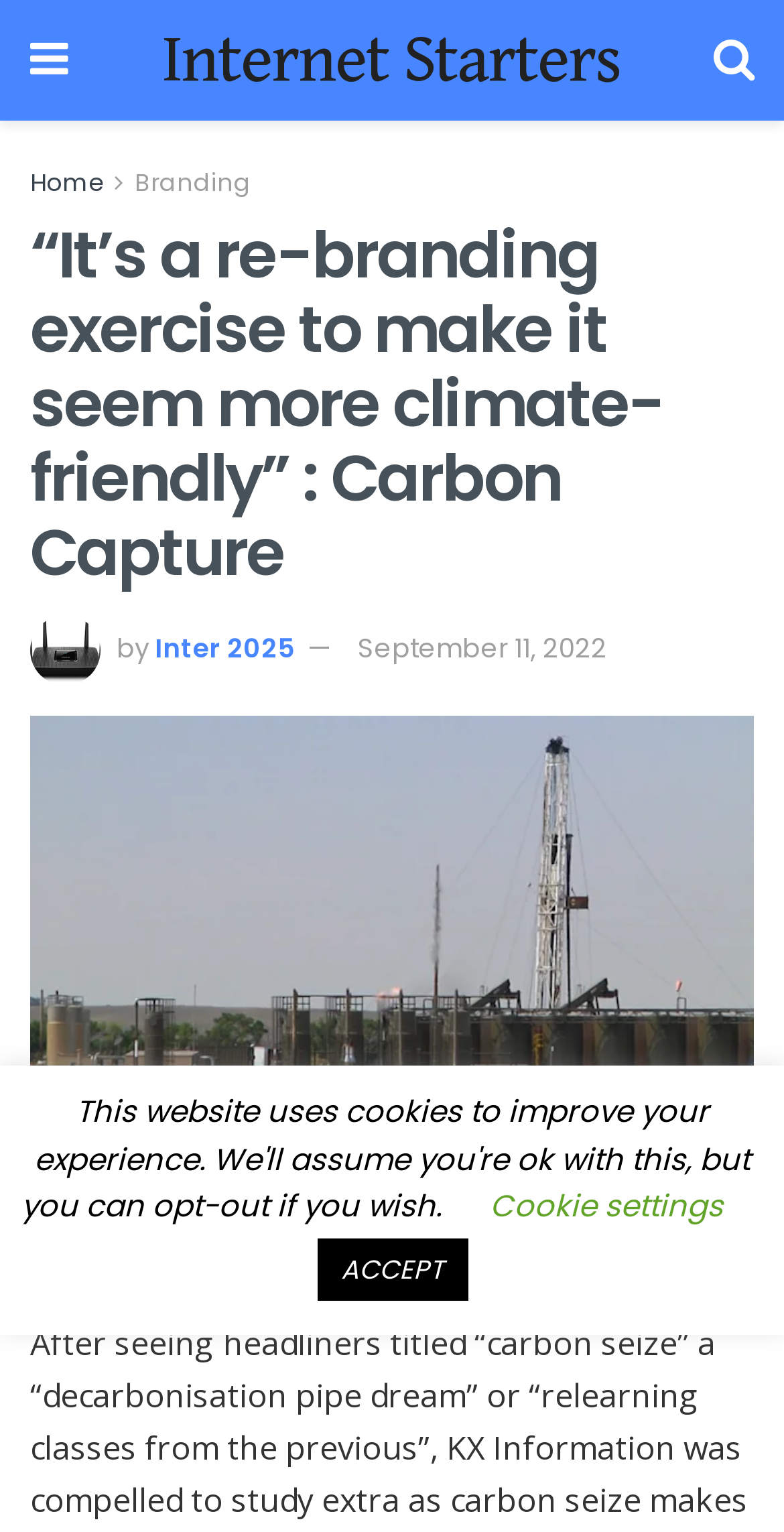Locate the bounding box coordinates of the clickable element to fulfill the following instruction: "share article". Provide the coordinates as four float numbers between 0 and 1 in the format [left, top, right, bottom].

[0.669, 0.736, 0.962, 0.778]